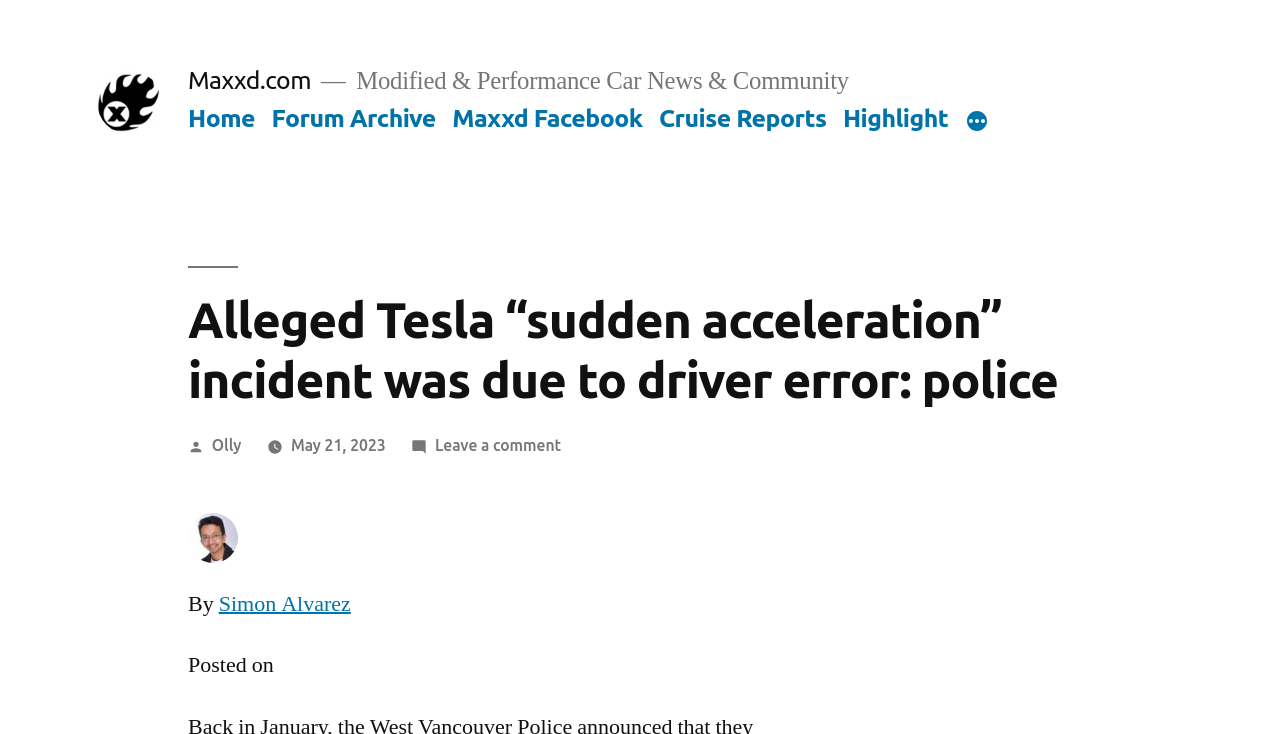Please find the bounding box coordinates of the element that you should click to achieve the following instruction: "View the article posted by Olly". The coordinates should be presented as four float numbers between 0 and 1: [left, top, right, bottom].

[0.165, 0.594, 0.189, 0.619]